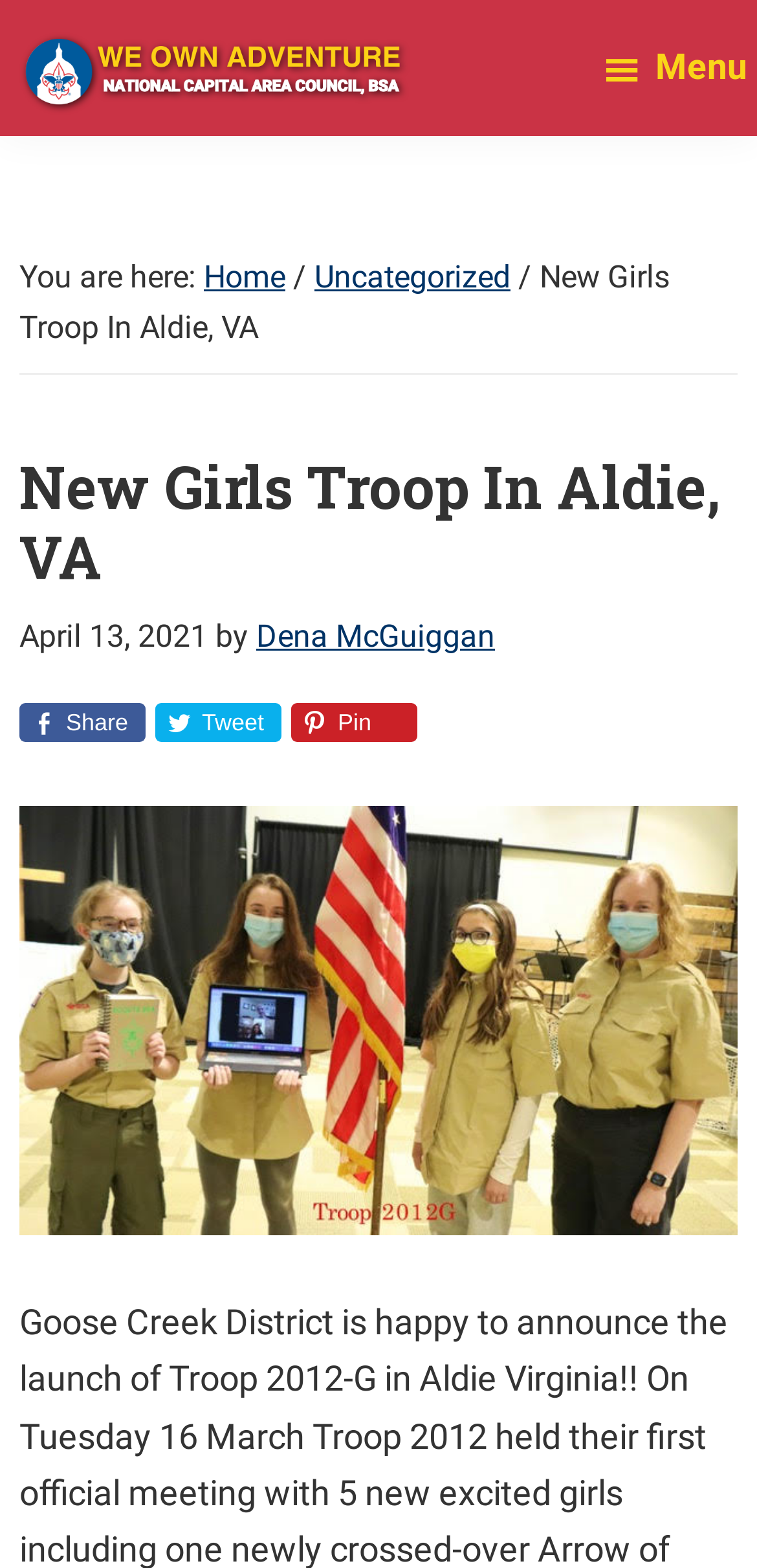Specify the bounding box coordinates of the area to click in order to follow the given instruction: "Open the menu."

[0.792, 0.008, 0.987, 0.079]